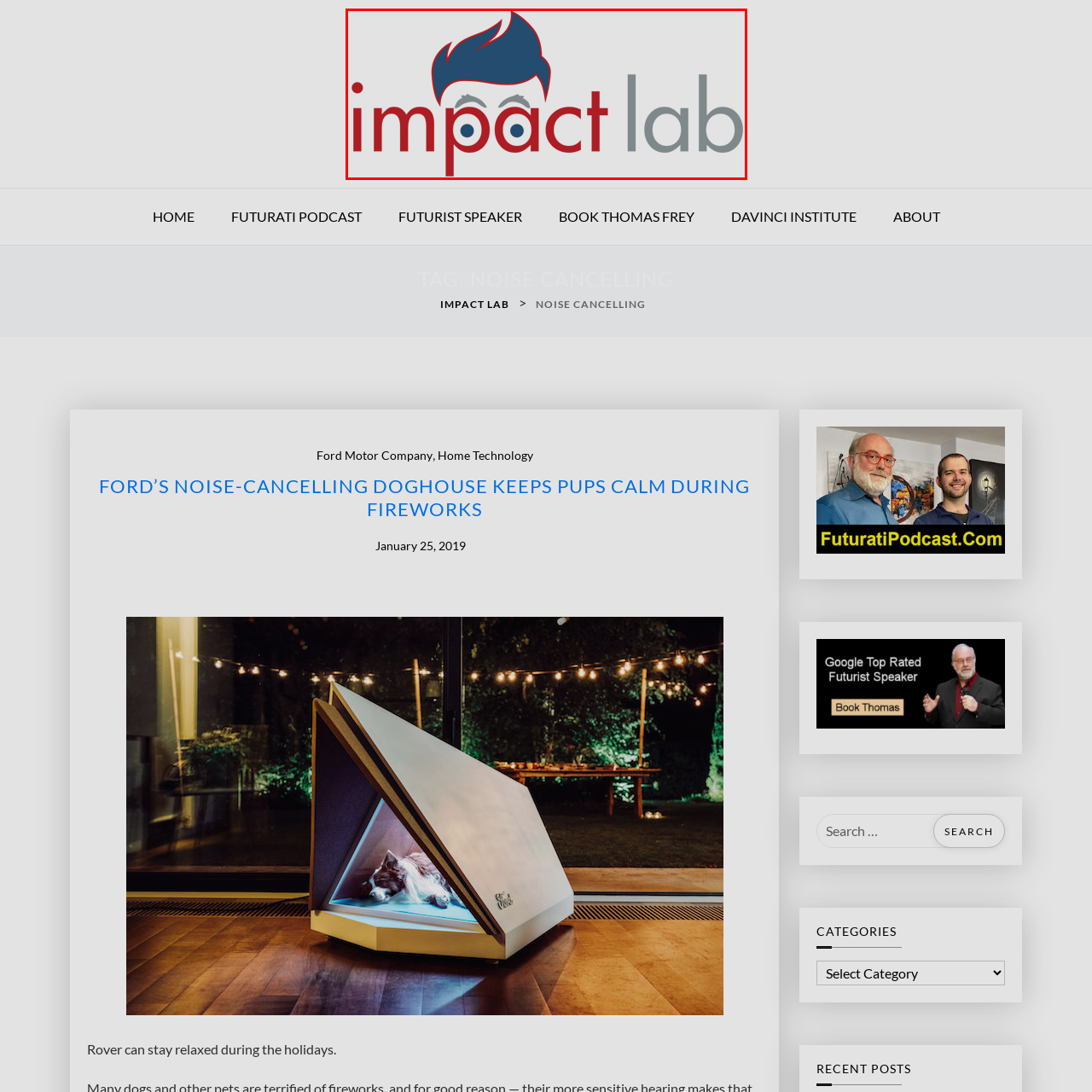What is the color of the text 'impact' in the logo?
Focus on the image highlighted by the red bounding box and give a comprehensive answer using the details from the image.

The text 'impact' in the logo is highlighted in a bold red color, which contrasts with the sleek gray color of the text 'lab'.